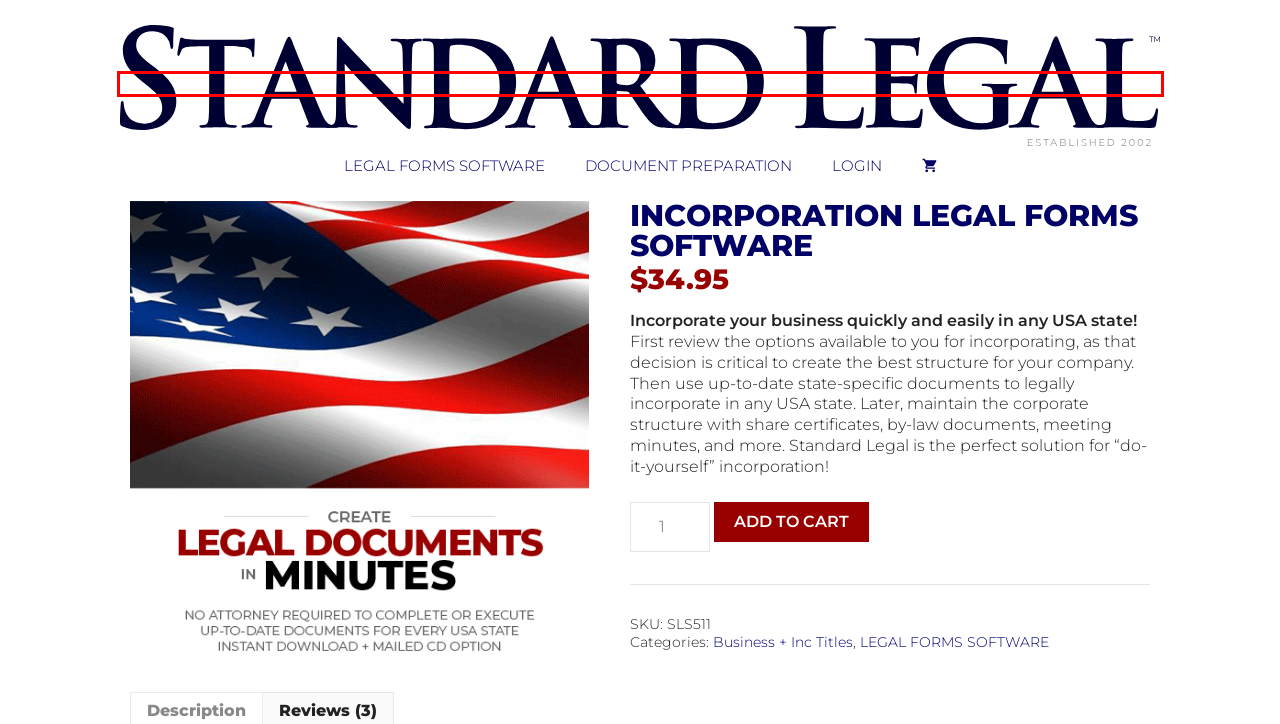You are looking at a webpage screenshot with a red bounding box around an element. Pick the description that best matches the new webpage after interacting with the element in the red bounding box. The possible descriptions are:
A. Cart | Standard Legal
B. CD by Mail for a Past Software Order | Standard Legal
C. LEGAL FORMS SOFTWARE | Standard Legal
D. My account | Standard Legal
E. DOCUMENT PREPARATION SERVICE | Standard Legal
F. Find a Local Attorney for FREE | Lawyer & Law Firm Consultation
G. Store Home | Standard Legal
H. Business + Inc Titles | Standard Legal

G